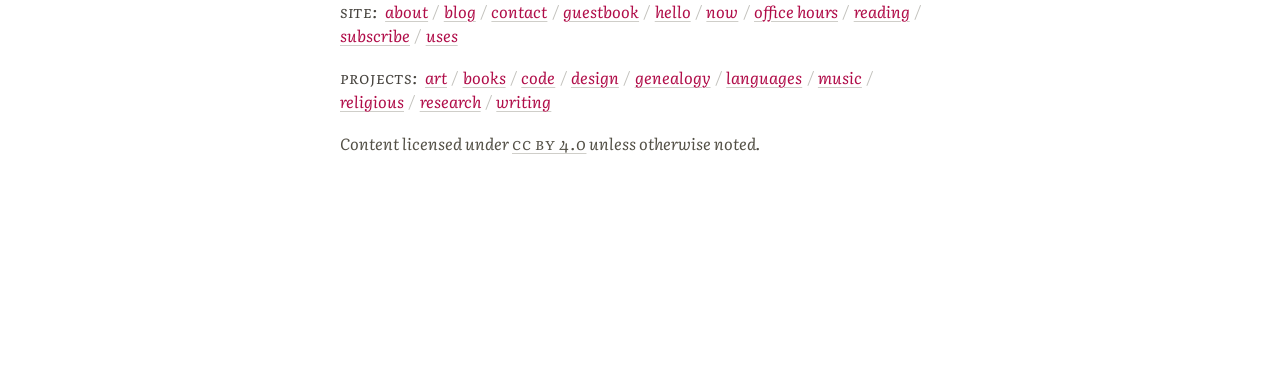Respond with a single word or short phrase to the following question: 
What is the text below the 'projects' section?

Content licensed under...